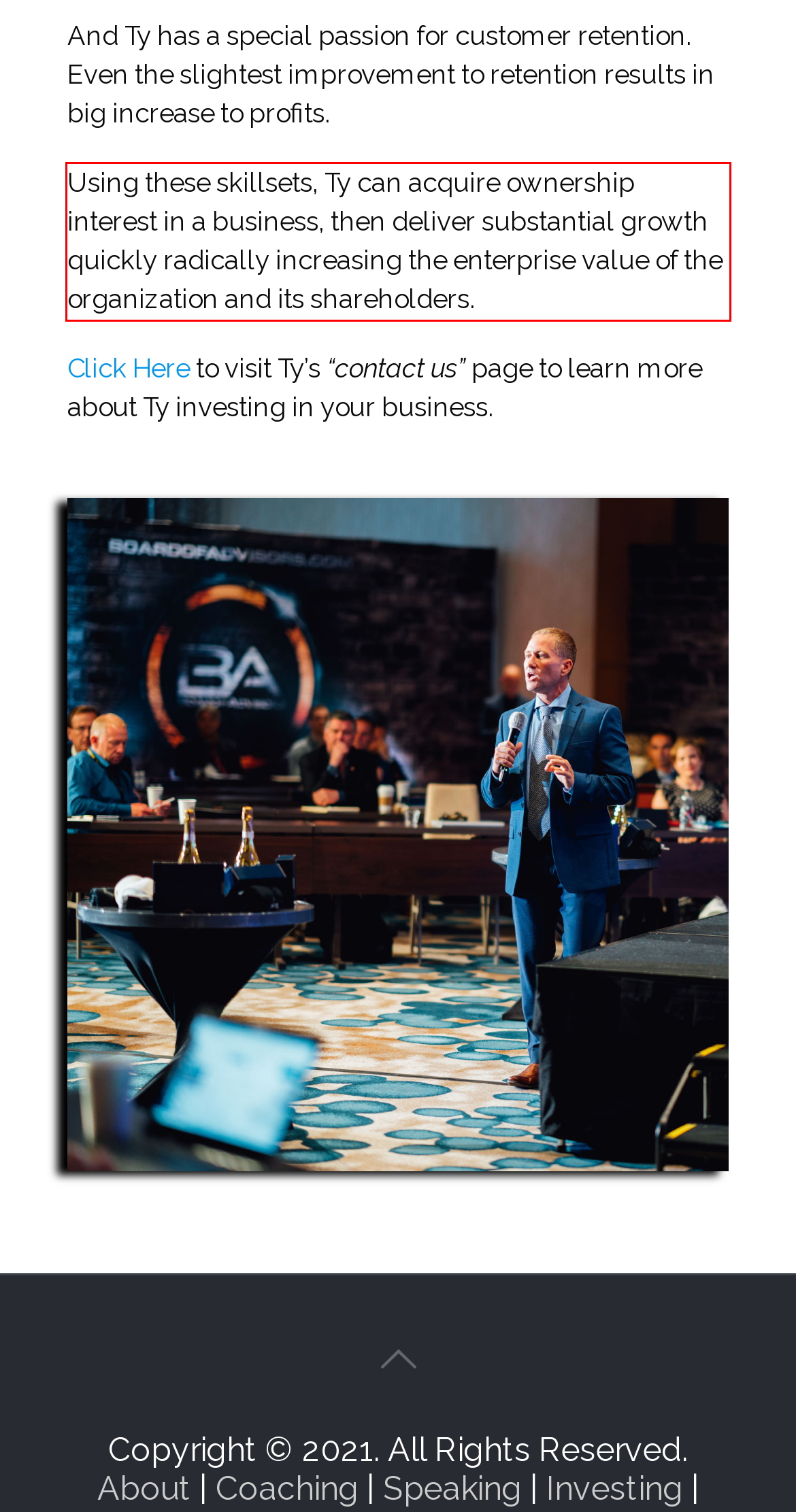Please look at the webpage screenshot and extract the text enclosed by the red bounding box.

Using these skillsets, Ty can acquire ownership interest in a business, then deliver substantial growth quickly radically increasing the enterprise value of the organization and its shareholders.